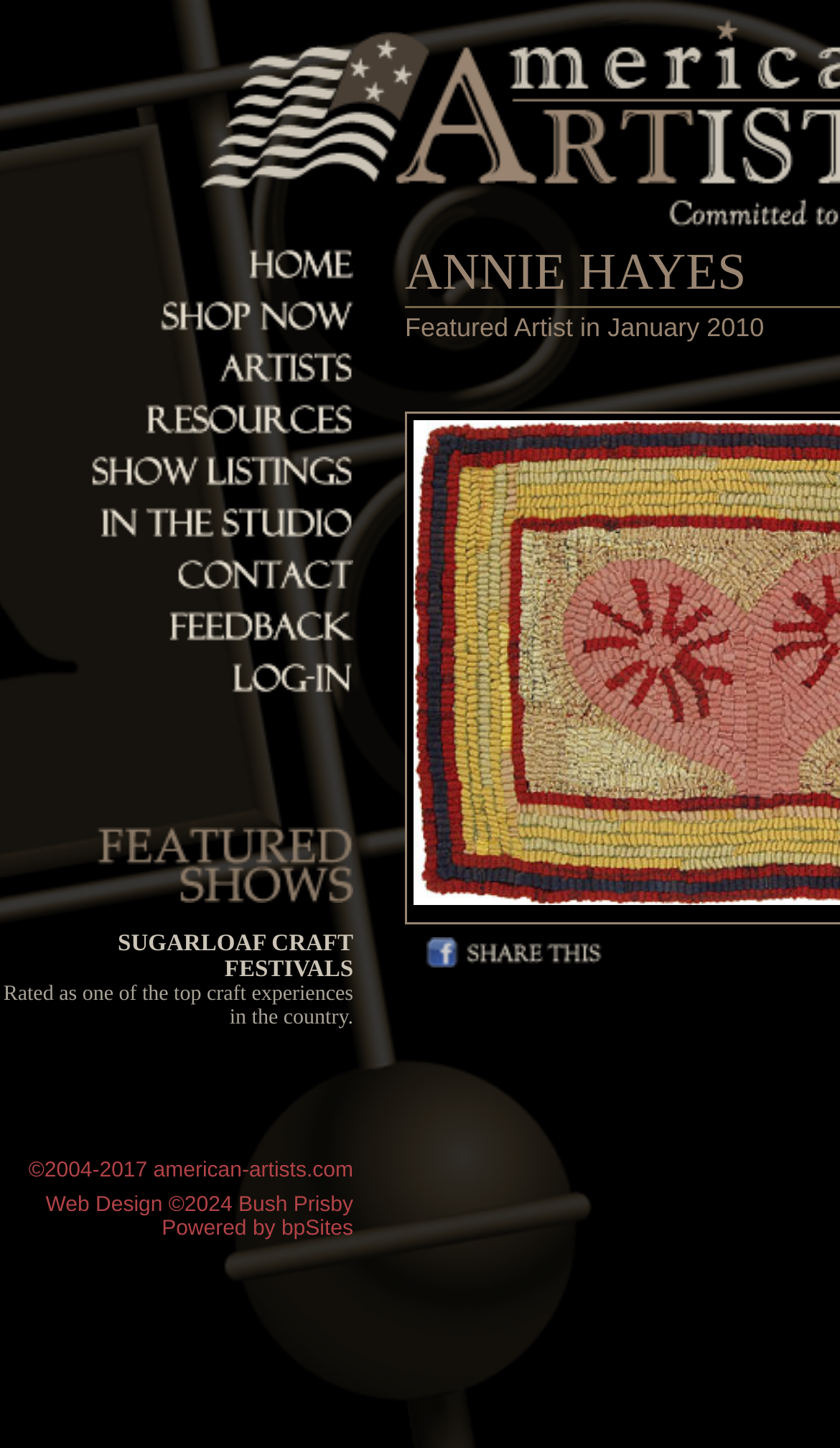Using the details from the image, please elaborate on the following question: How many navigation links are there?

I counted the number of links in the navigation menu, which includes 'Home', 'Shop', 'Artists', 'Resources', 'Shows', 'In The Studio', 'Contact', 'Feedback', and 'Log-In'.